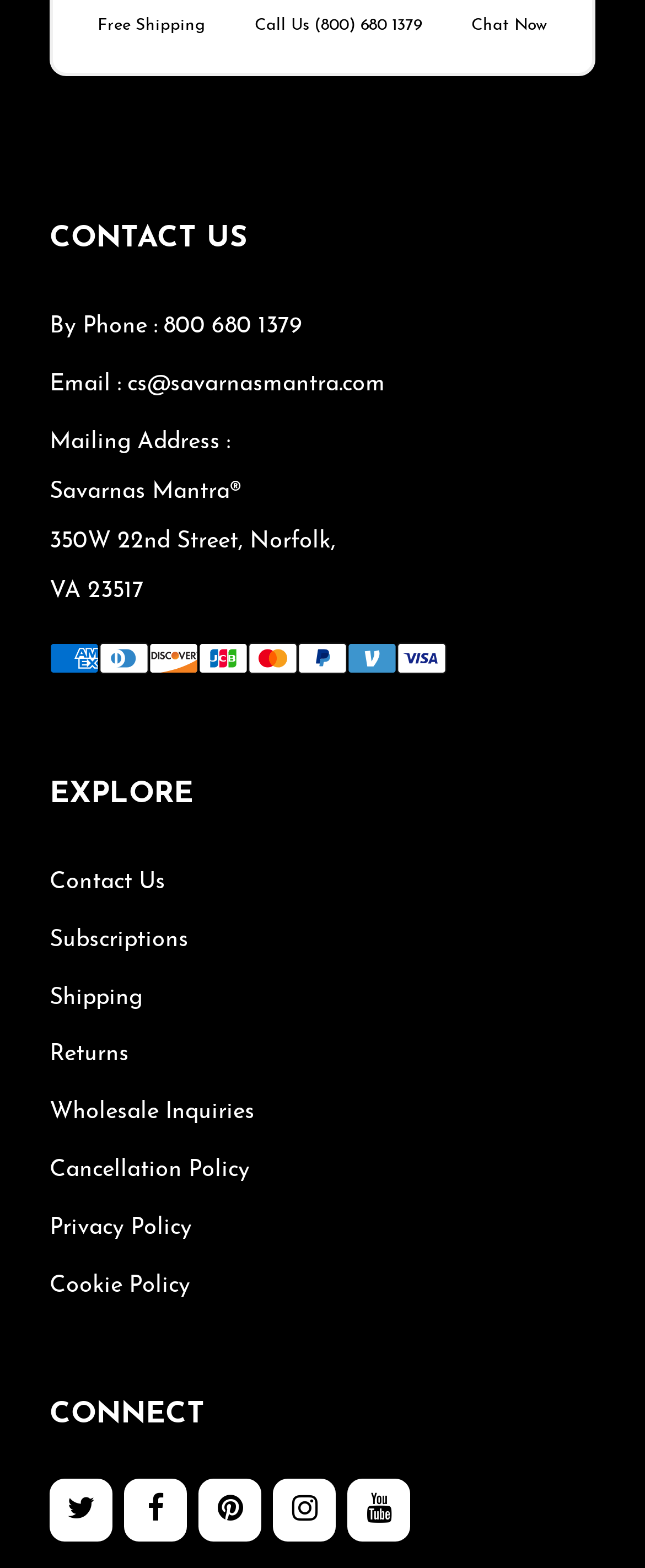Please provide the bounding box coordinates for the element that needs to be clicked to perform the instruction: "Click on 'Free Shipping'". The coordinates must consist of four float numbers between 0 and 1, formatted as [left, top, right, bottom].

[0.151, 0.011, 0.318, 0.022]